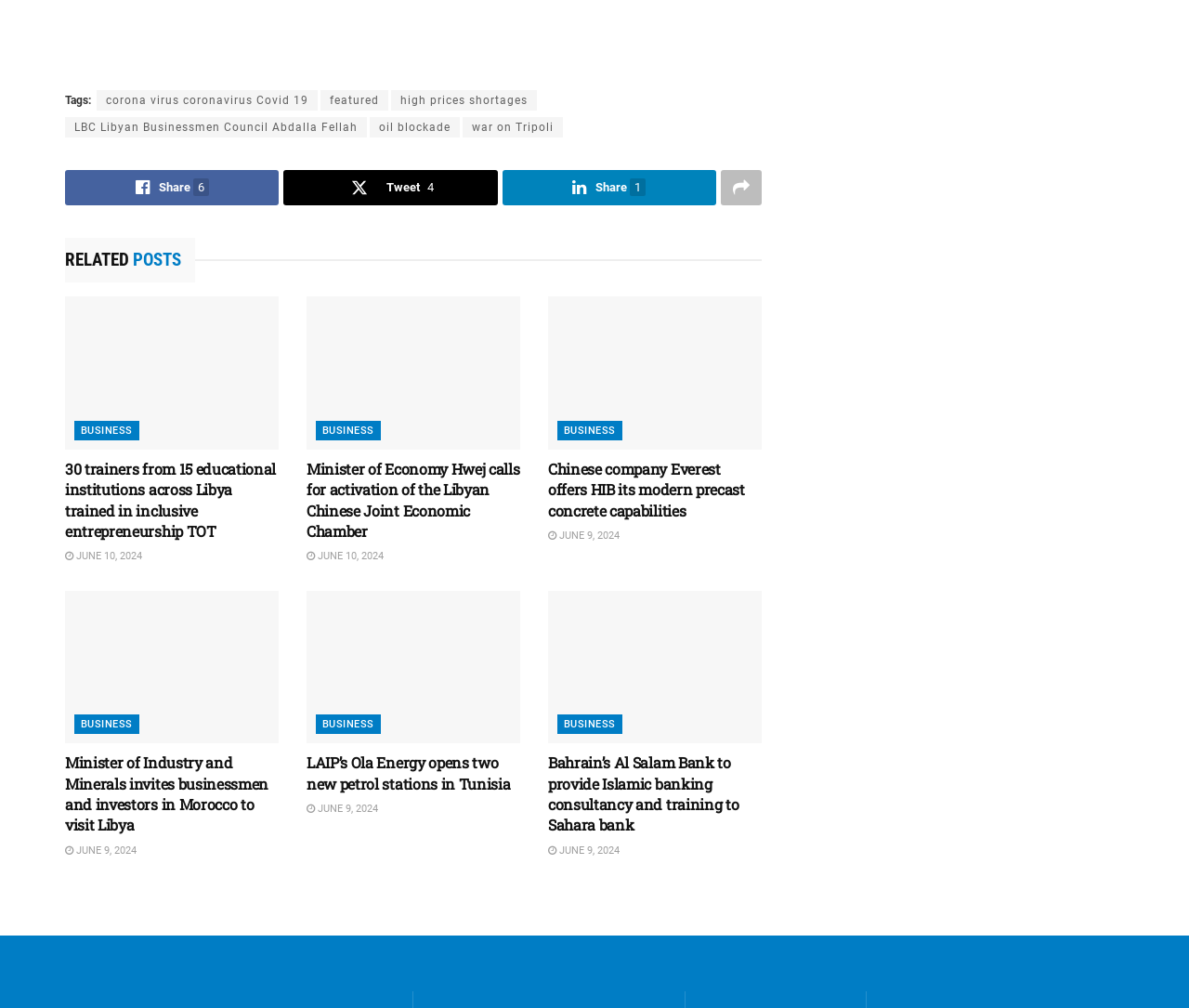Can you find the bounding box coordinates for the element that needs to be clicked to execute this instruction: "Click on the 'corona virus coronavirus Covid 19' link"? The coordinates should be given as four float numbers between 0 and 1, i.e., [left, top, right, bottom].

[0.081, 0.09, 0.267, 0.11]